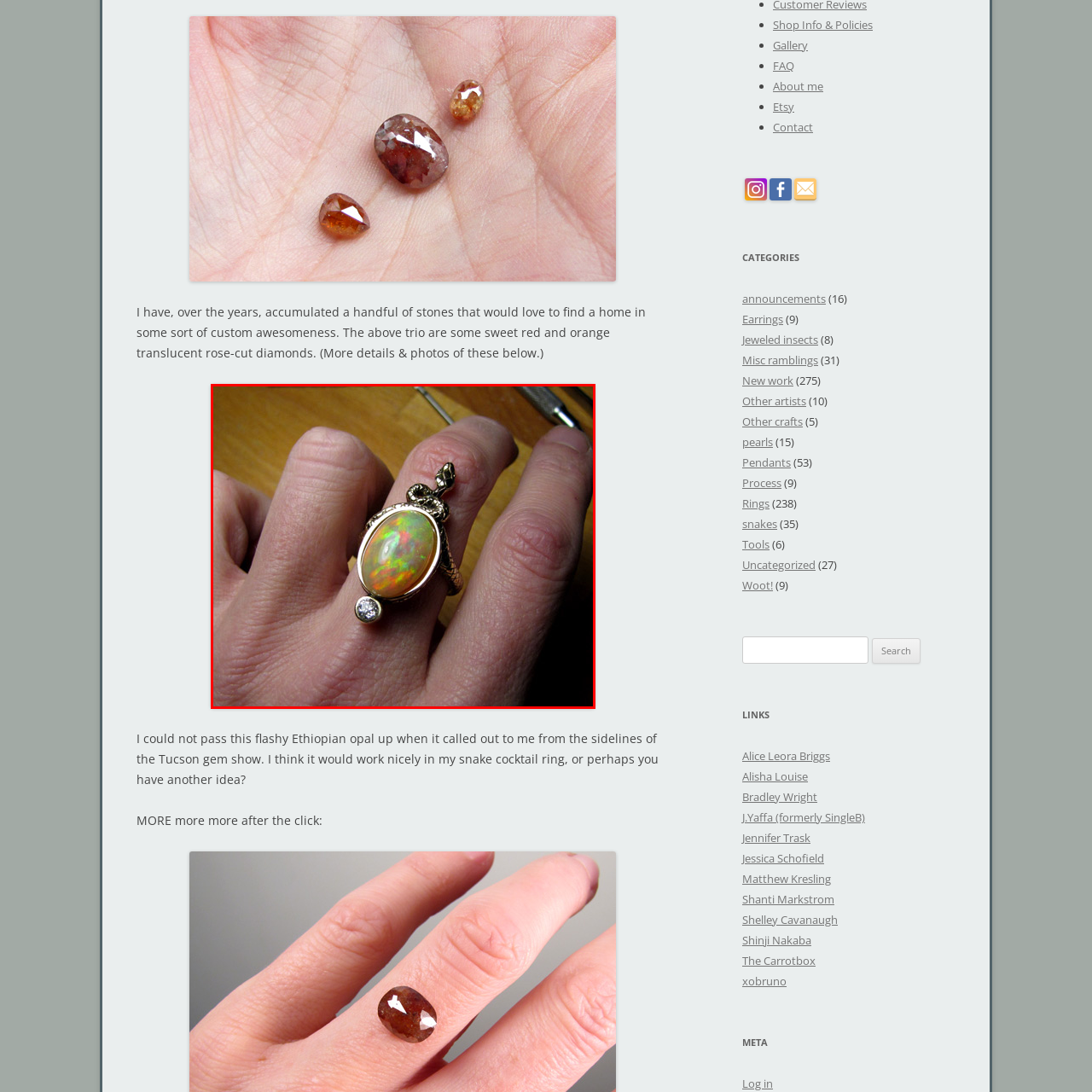What is placed below the opal in the ring?
Focus on the section of the image encased in the red bounding box and provide a detailed answer based on the visual details you find.

According to the caption, a small diamond is placed delicately below the opal in the ring, adding a touch of elegance to the overall design.